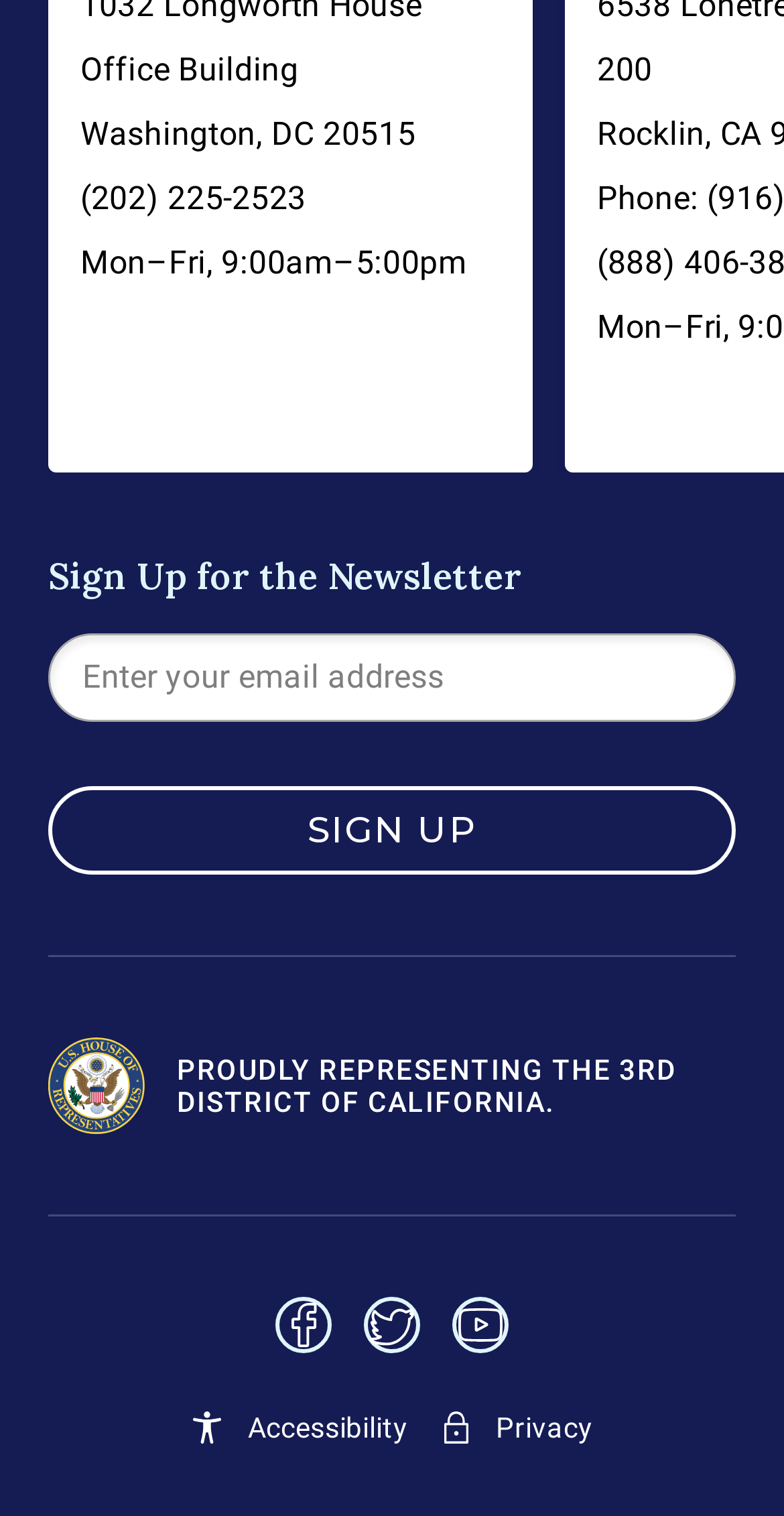What district of California is represented?
Please give a well-detailed answer to the question.

The static text element at the bottom of the webpage states 'PROUDLY REPRESENTING THE 3RD DISTRICT OF CALIFORNIA.', indicating that the webpage is related to the 3rd district of California.